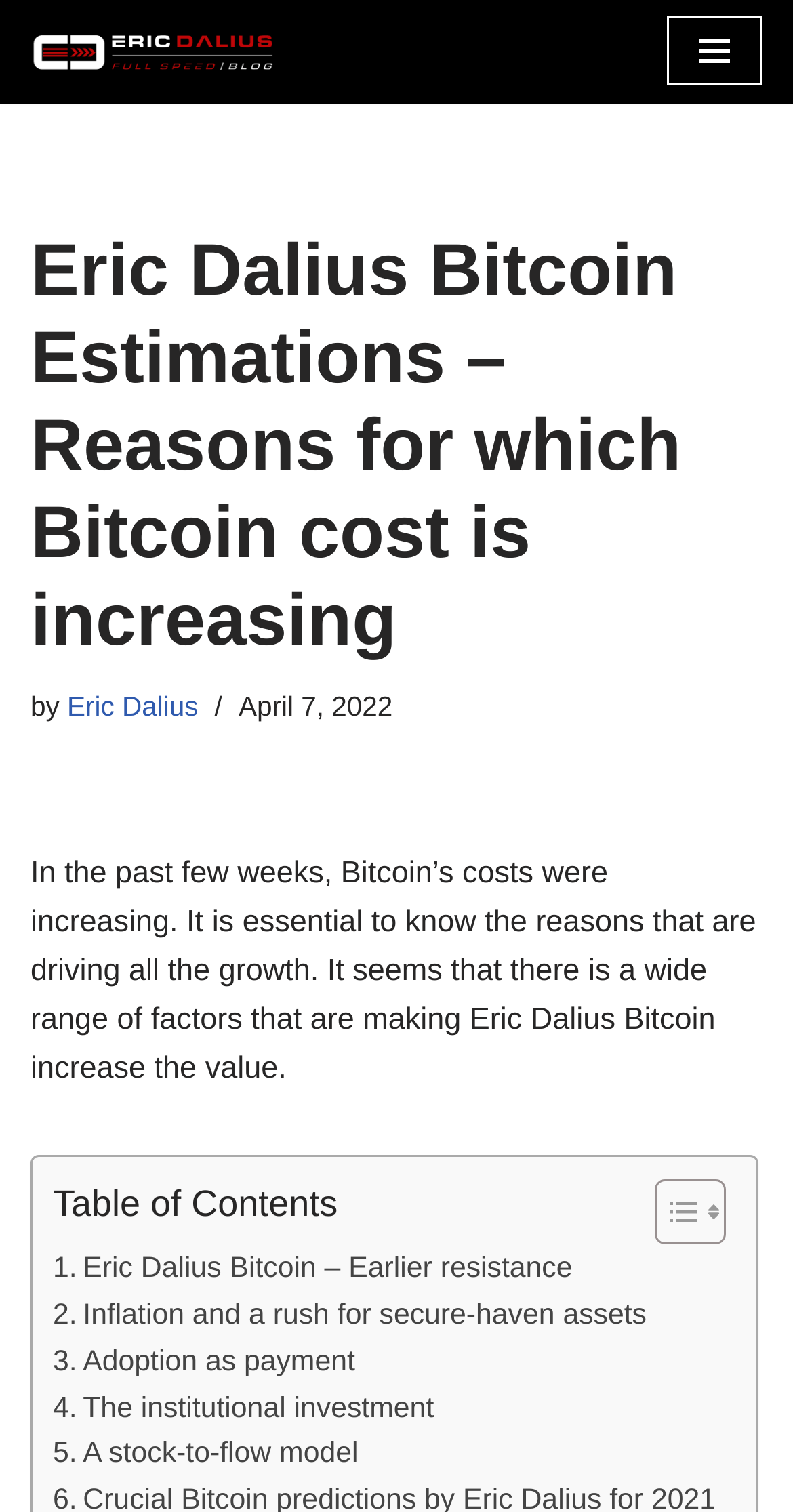Using the format (top-left x, top-left y, bottom-right x, bottom-right y), provide the bounding box coordinates for the described UI element. All values should be floating point numbers between 0 and 1: Eric Dalius

[0.085, 0.457, 0.25, 0.477]